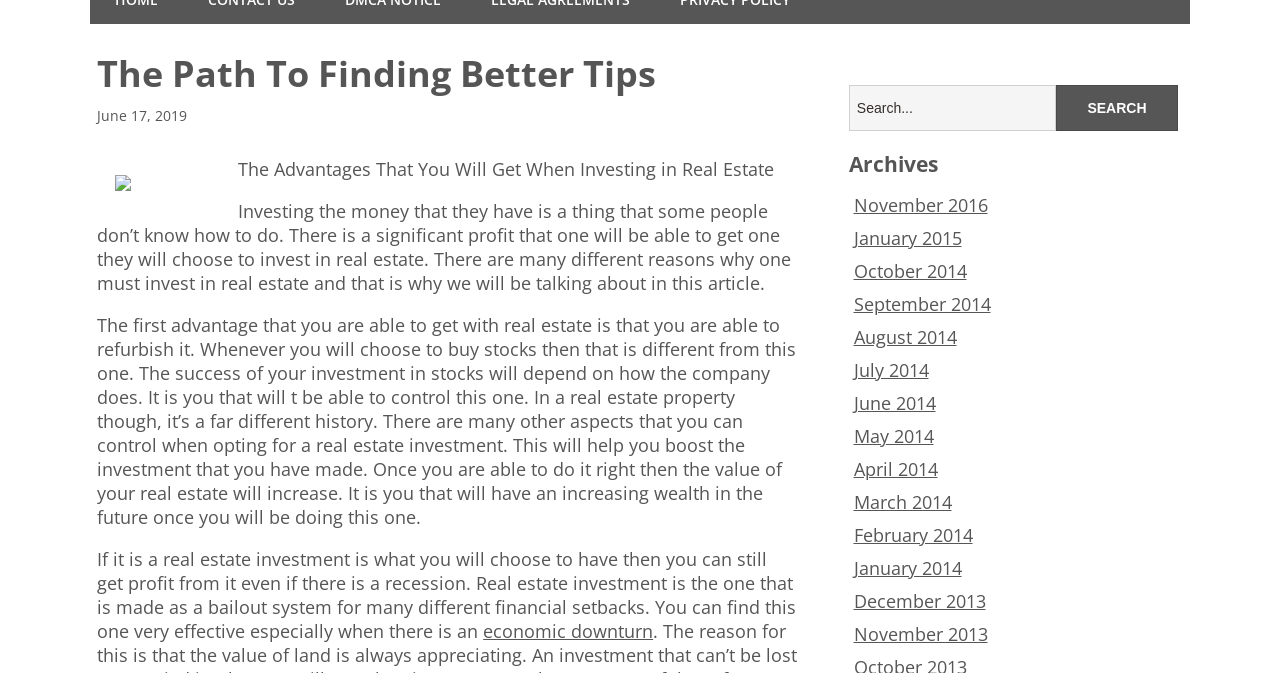Given the element description Choosing Your ESL School, identify the bounding box coordinates for the UI element on the webpage screenshot. The format should be (top-left x, top-left y, bottom-right x, bottom-right y), with values between 0 and 1.

None